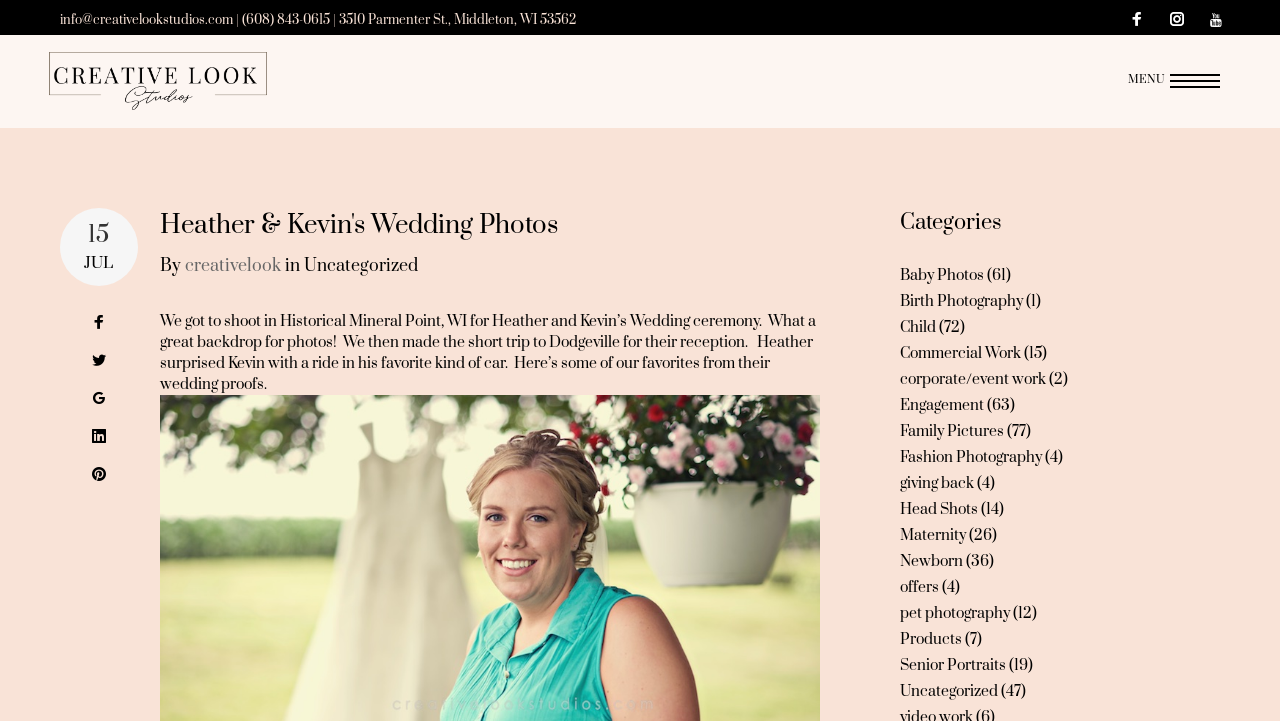Create a detailed narrative of the webpage’s visual and textual elements.

This webpage is about Creative Look Studios, a photography studio serving Madison and Middleton, WI. The top section of the page features the studio's contact information, including email, phone number, and address. To the right of this section, there are three social media links: Facebook, Twitter, and Google+. 

Below the contact information, there is a menu button that, when expanded, reveals a list of links, including a link to the studio's Facebook page, Twitter page, Google+ page, LinkedIn page, and Pinterest page. 

The main content of the page is a blog post about a wedding photoshoot the studio did for Heather and Kevin. The post includes a heading "Heather & Kevin's Wedding Photos" and a brief description of the shoot, mentioning the locations where the photos were taken. 

To the right of the blog post, there is a list of categories, including Baby Photos, Birth Photography, Child, Commercial Work, and many others. Each category has a number in parentheses, indicating the number of posts in that category.

At the top left of the page, there is a logo of Creative Look Studios, which is also a link to the studio's main page. Above the logo, there is a menu link that says "MENU".